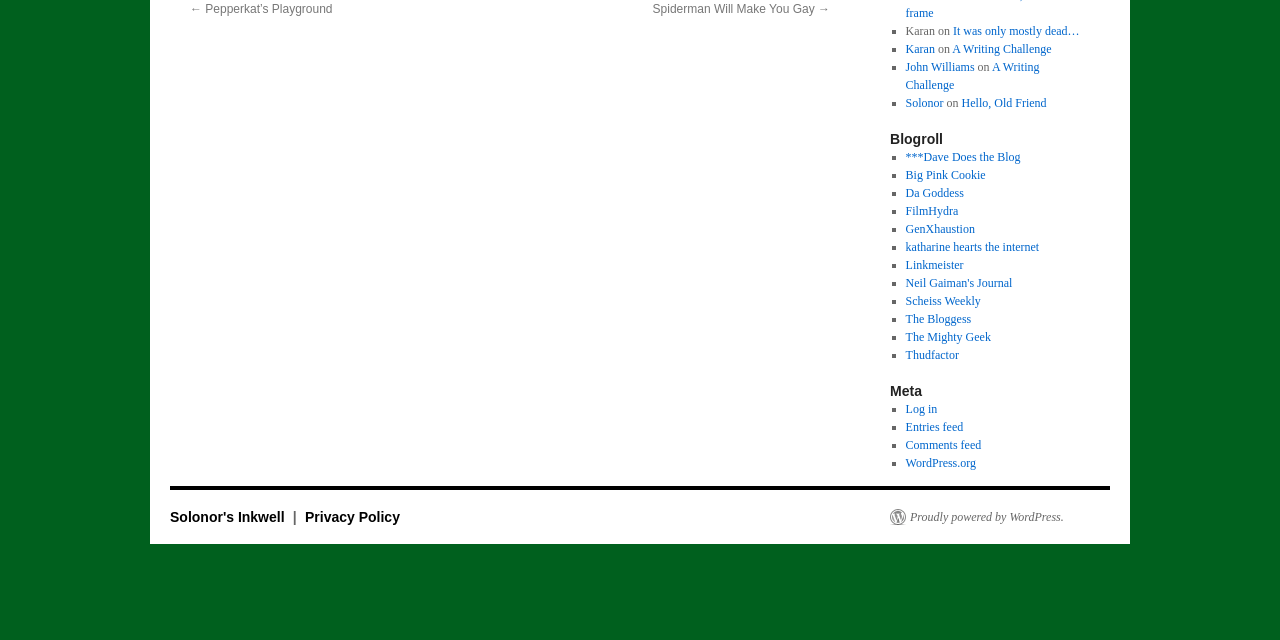Find the bounding box of the UI element described as: "Big Pink Cookie". The bounding box coordinates should be given as four float values between 0 and 1, i.e., [left, top, right, bottom].

[0.707, 0.262, 0.77, 0.284]